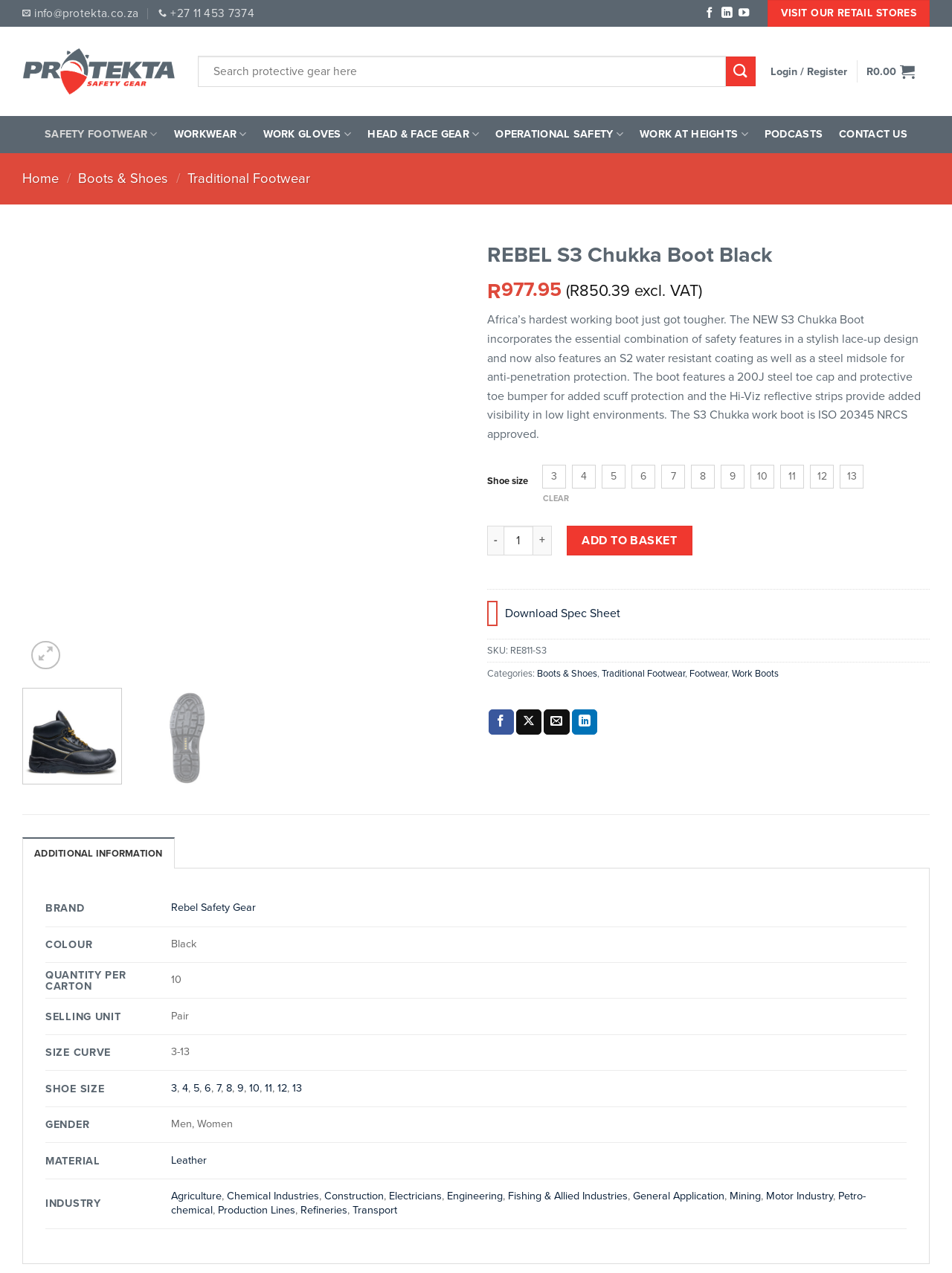Refer to the image and provide a thorough answer to this question:
What is the product code of the REBEL S3 Chukka Boot Black?

The product code of the REBEL S3 Chukka Boot Black can be found in the product description section, where it is stated as 'RE811-S3'.